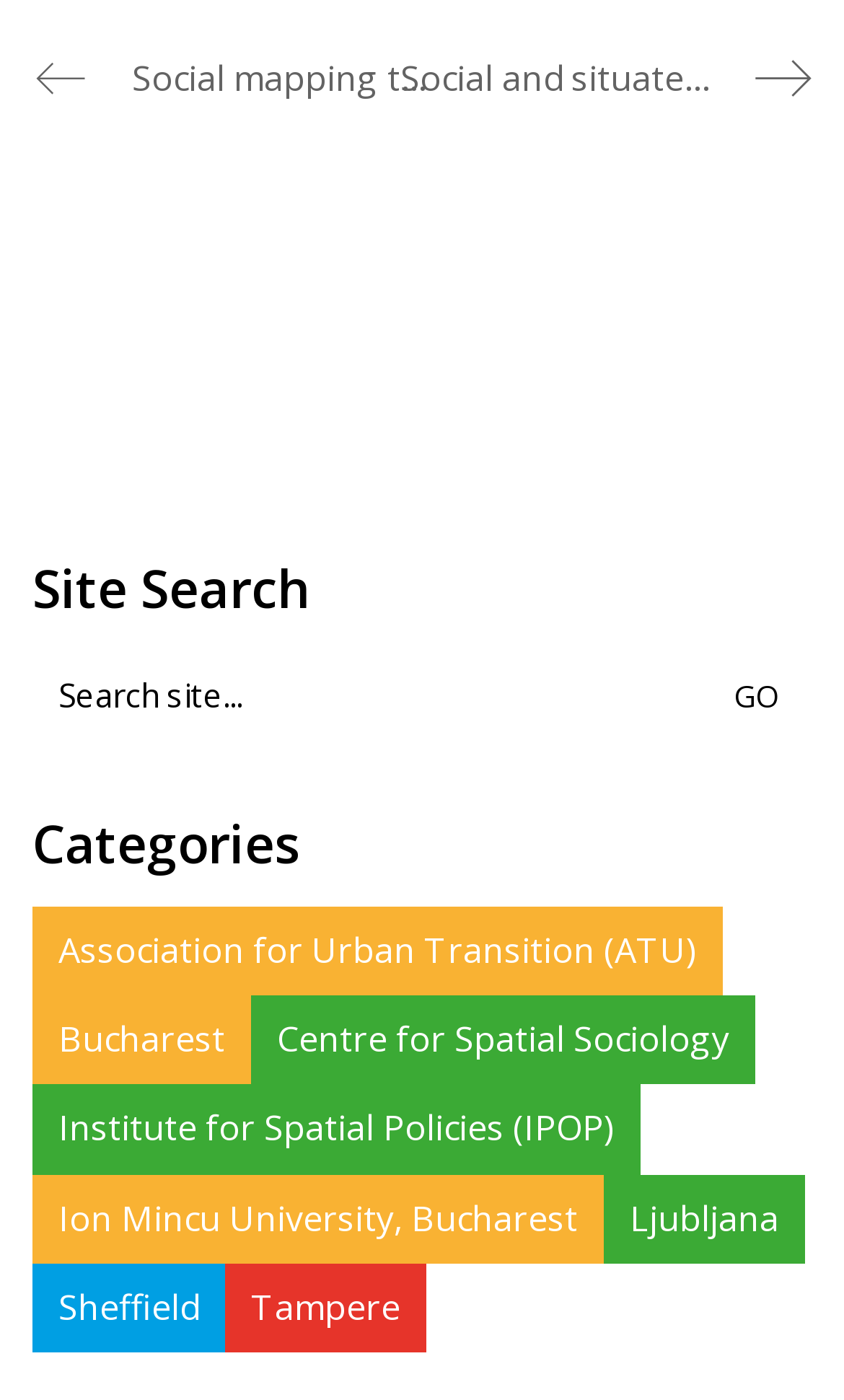Give a one-word or phrase response to the following question: What is the purpose of the search box?

To search the site